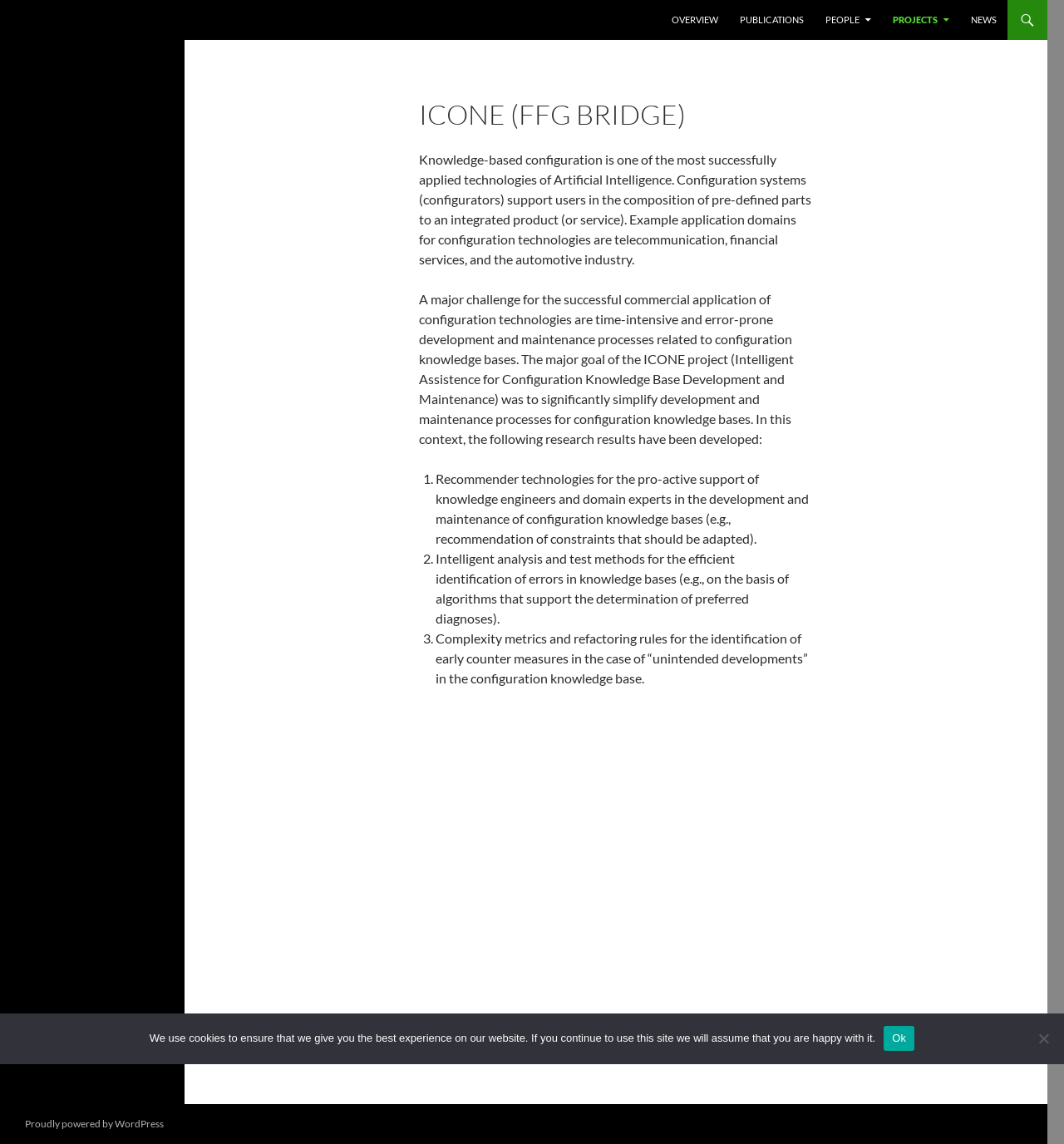What is the role of knowledge engineers in the ICONE project?
Using the image as a reference, answer the question in detail.

Based on the webpage content, knowledge engineers are involved in the development and maintenance of configuration knowledge bases. The project aims to simplify these processes, and one of the research results is the development of recommender technologies to support knowledge engineers and domain experts in this task.